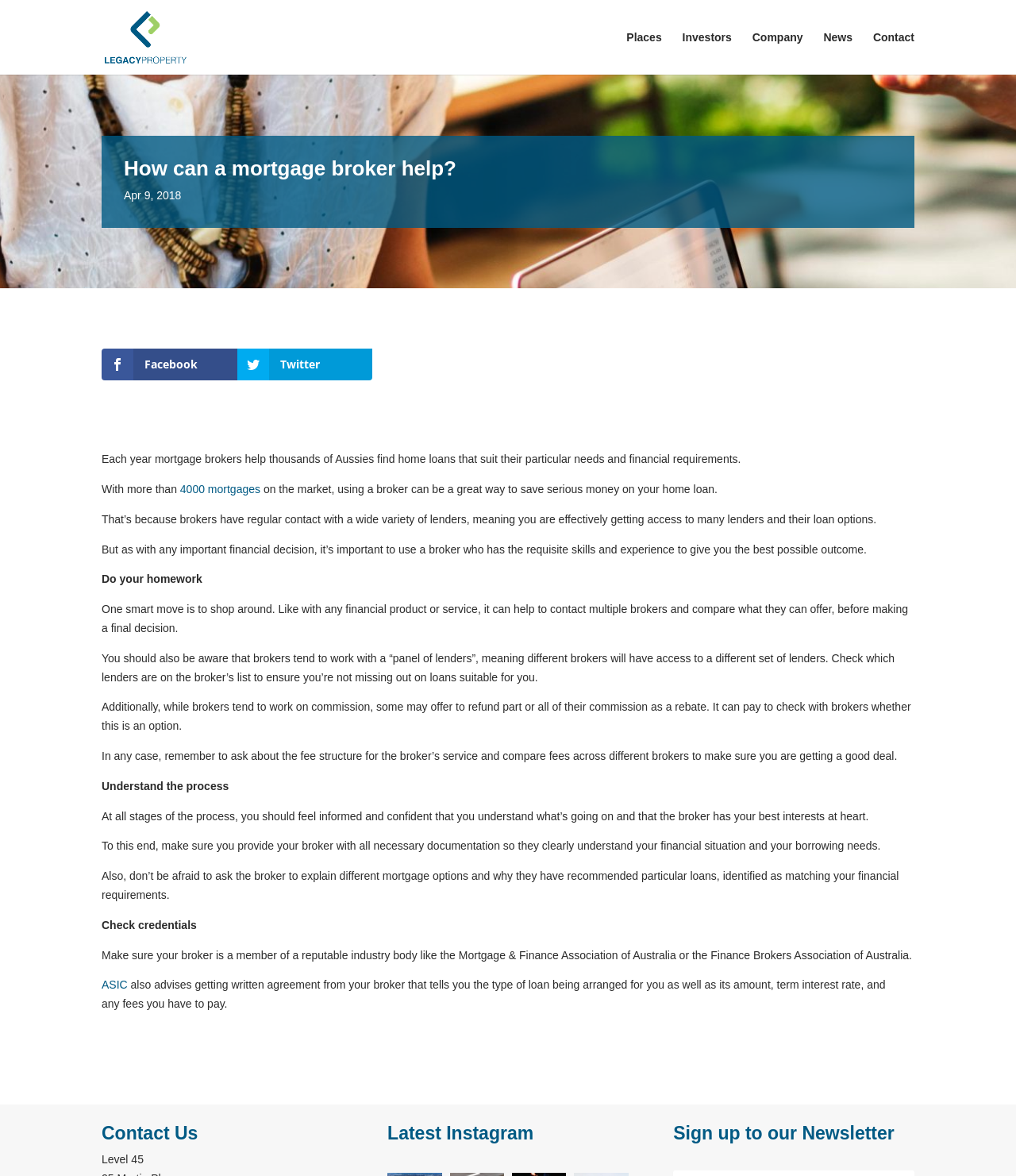Please specify the bounding box coordinates of the element that should be clicked to execute the given instruction: 'Buy now on Amazon'. Ensure the coordinates are four float numbers between 0 and 1, expressed as [left, top, right, bottom].

None